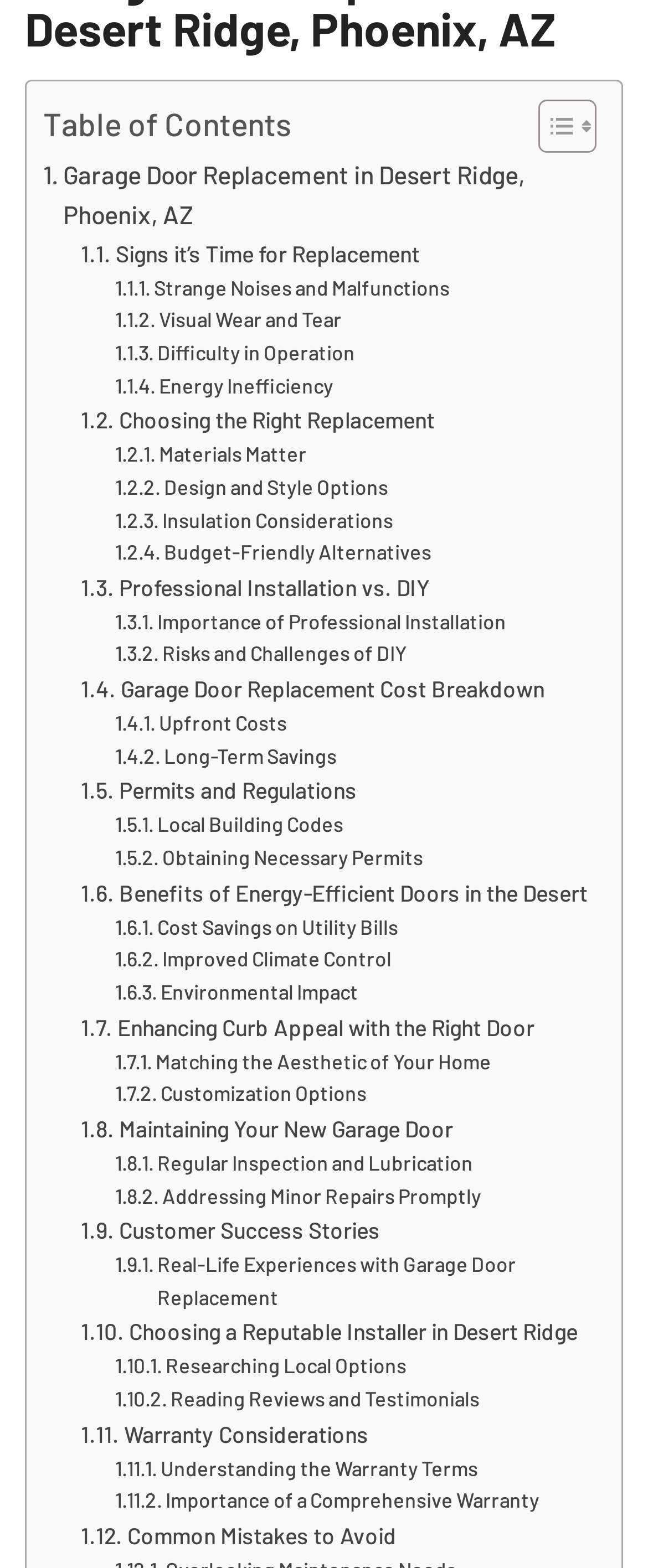Locate the UI element described as follows: "Environmental Impact". Return the bounding box coordinates as four float numbers between 0 and 1 in the order [left, top, right, bottom].

[0.178, 0.623, 0.553, 0.643]